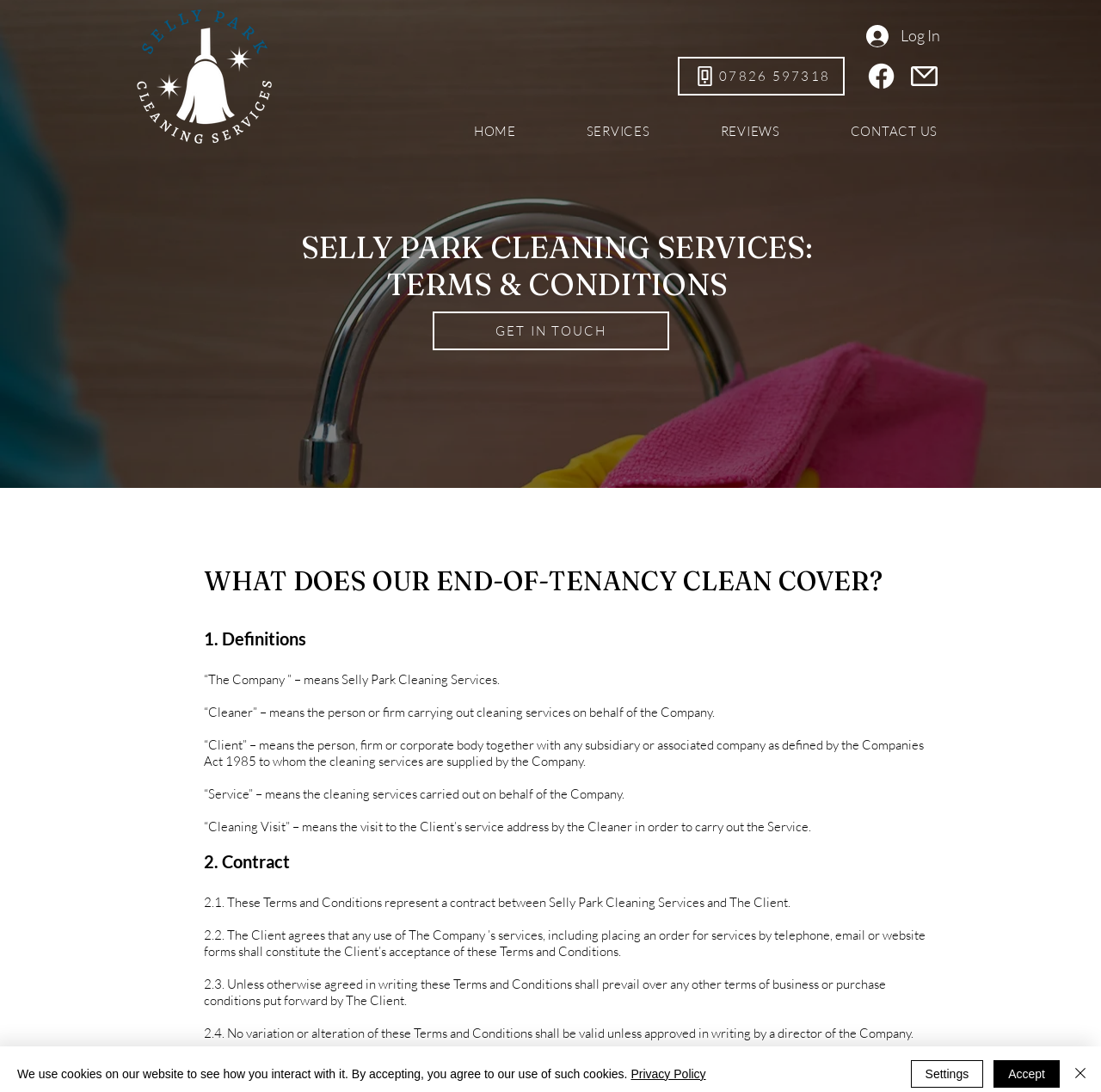Locate the bounding box coordinates of the clickable area needed to fulfill the instruction: "Click the company logo".

[0.124, 0.009, 0.247, 0.132]